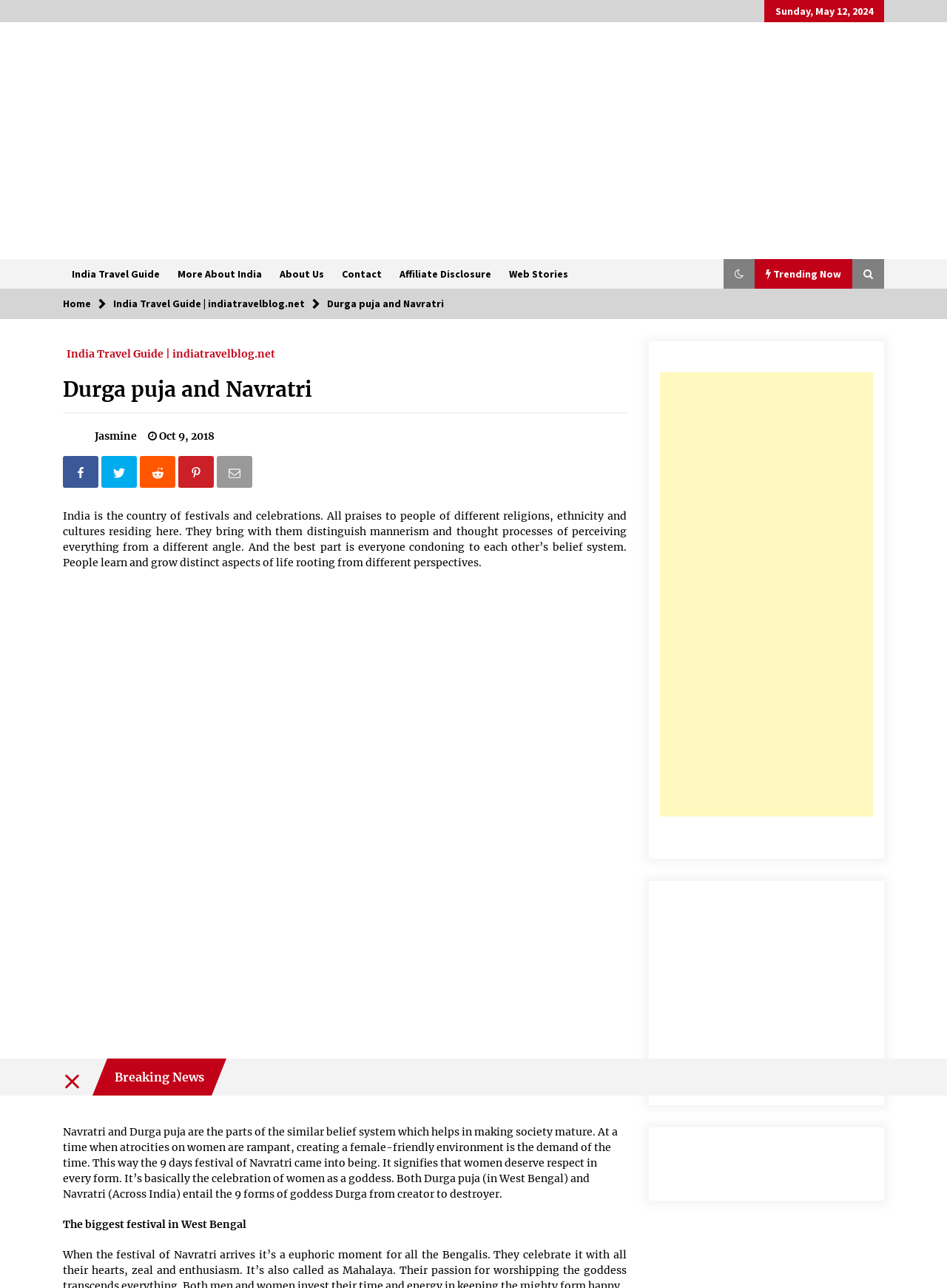Locate the bounding box coordinates of the element to click to perform the following action: 'Read the 'Trending Now' heading'. The coordinates should be given as four float values between 0 and 1, in the form of [left, top, right, bottom].

[0.078, 0.23, 0.922, 0.249]